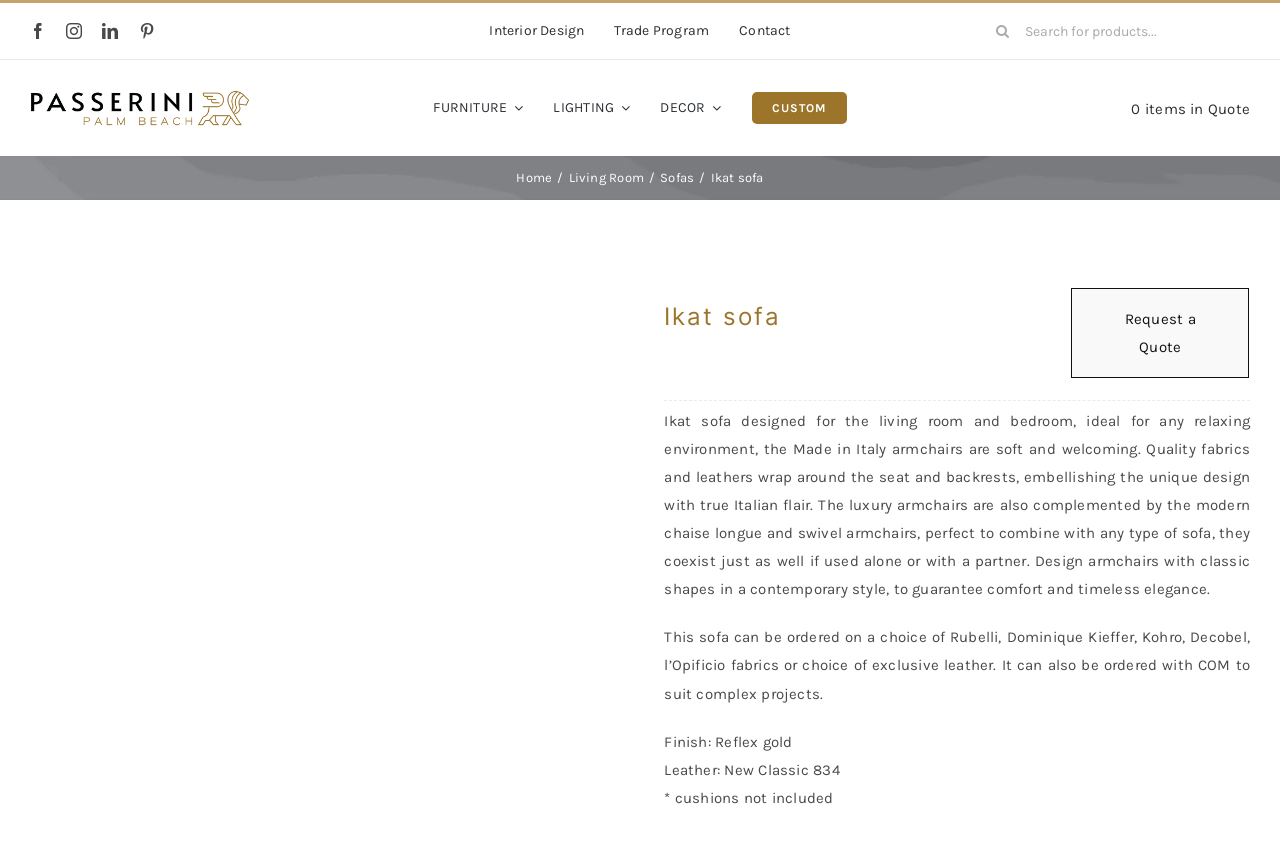Please look at the image and answer the question with a detailed explanation: What is the brand of the sofa?

I determined the brand of the sofa by looking at the page title bar, where it says 'Ikat sofa | Passerini Selections | Passerini'. This suggests that the brand of the sofa is Passerini.